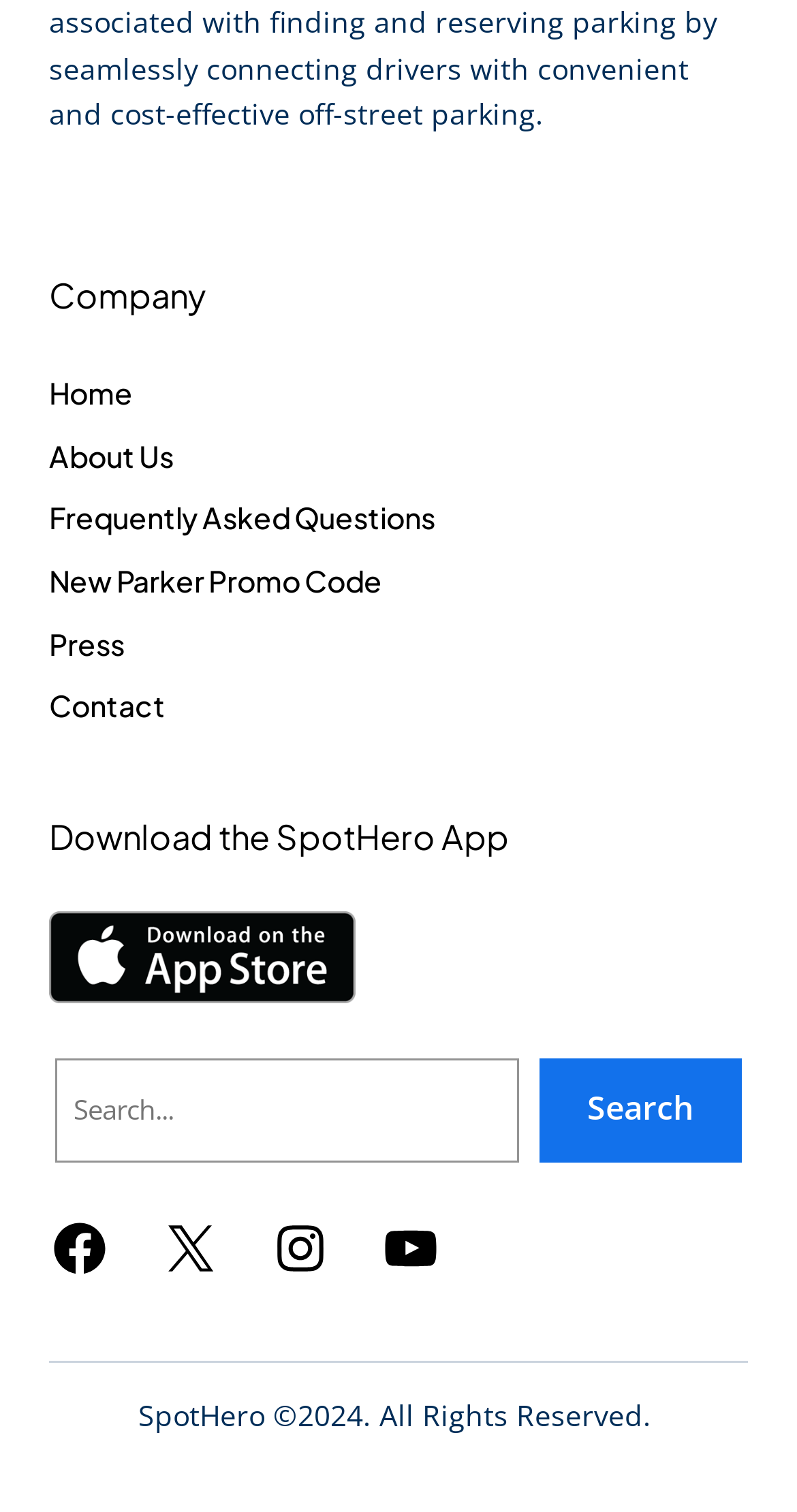Given the content of the image, can you provide a detailed answer to the question?
How many social media links are there?

There are four social media links, namely Facebook, X, Instagram, and YouTube, which are located at the bottom of the webpage with bounding box coordinates [0.062, 0.806, 0.138, 0.846], [0.2, 0.806, 0.277, 0.846], [0.338, 0.806, 0.415, 0.846], and [0.477, 0.806, 0.554, 0.846] respectively.